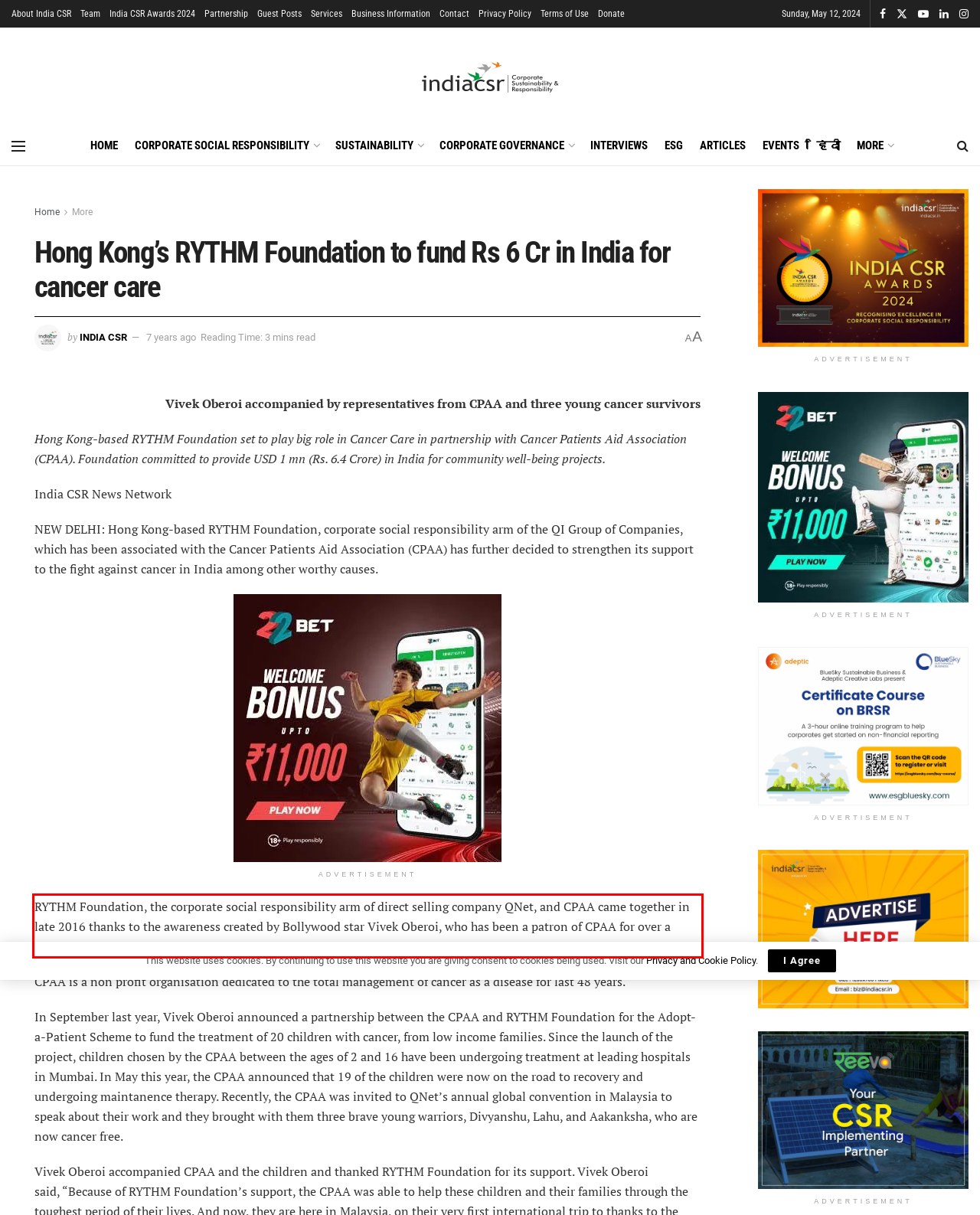View the screenshot of the webpage and identify the UI element surrounded by a red bounding box. Extract the text contained within this red bounding box.

RYTHM Foundation, the corporate social responsibility arm of direct selling company QNet, and CPAA came together in late 2016 thanks to the awareness created by Bollywood star Vivek Oberoi, who has been a patron of CPAA for over a decade.